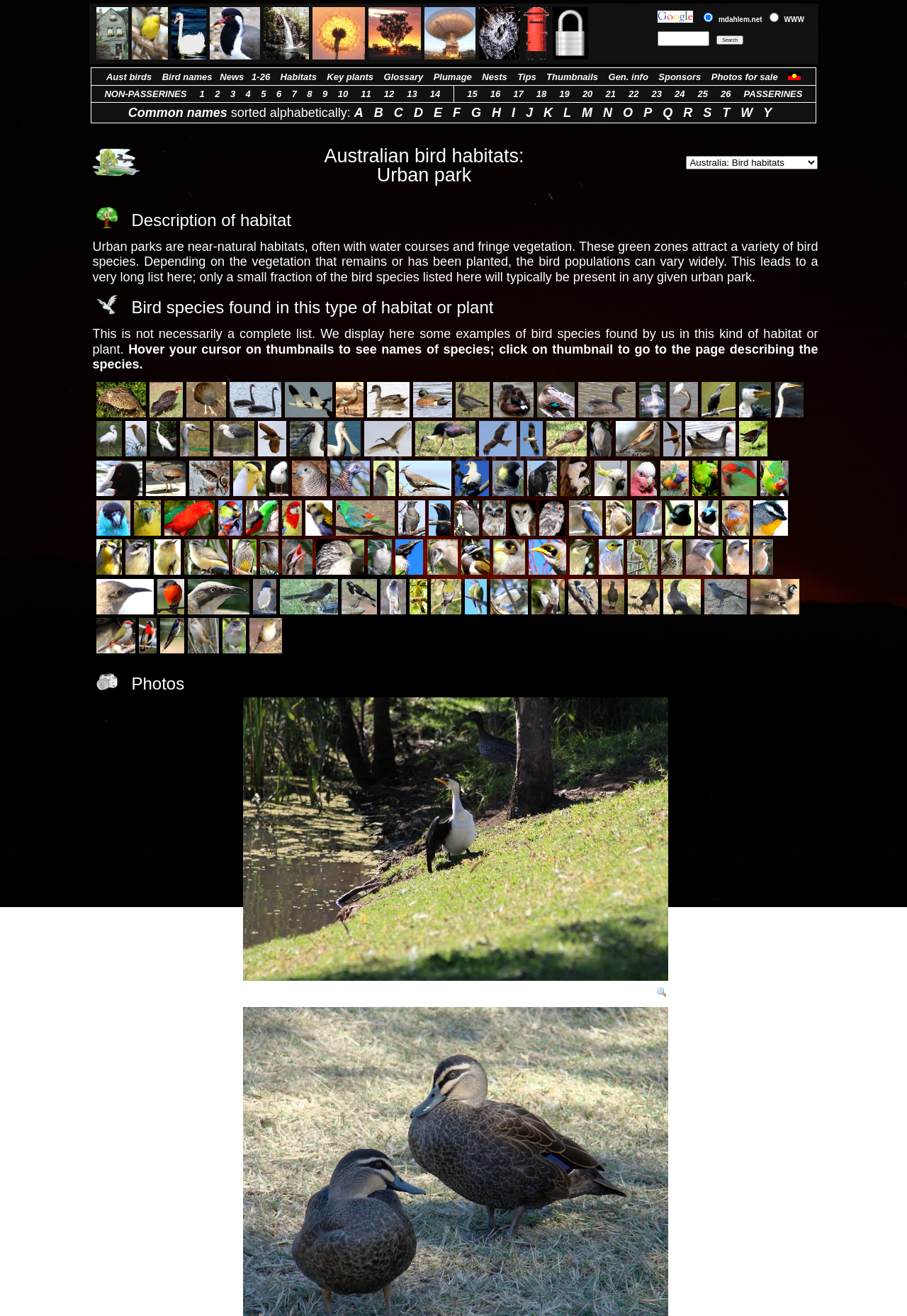Return the bounding box coordinates of the UI element that corresponds to this description: "Where We Sail". The coordinates must be given as four float numbers in the range of 0 and 1, [left, top, right, bottom].

None